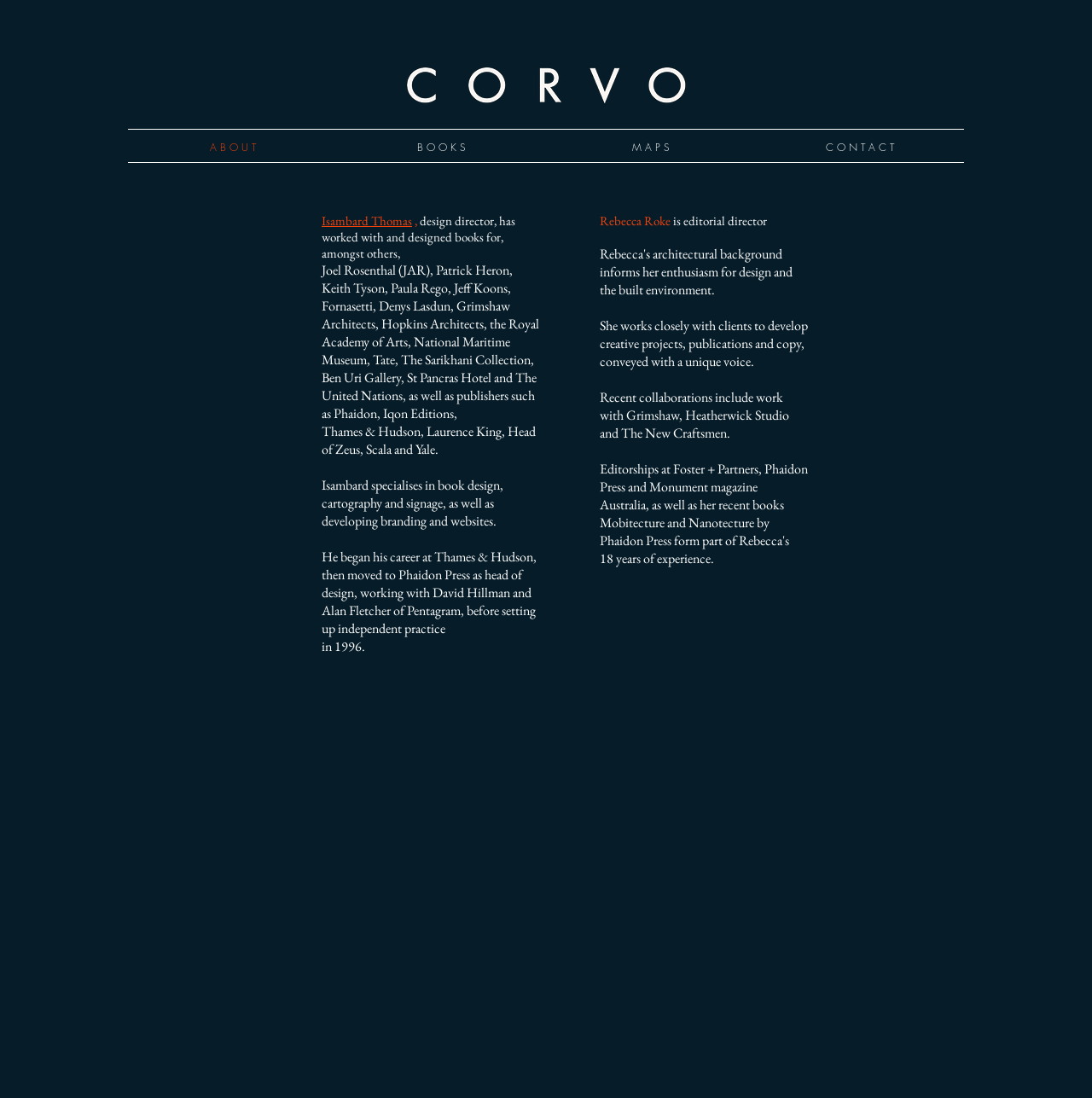What is Rebecca Roke's role?
Use the image to answer the question with a single word or phrase.

Editorial Director